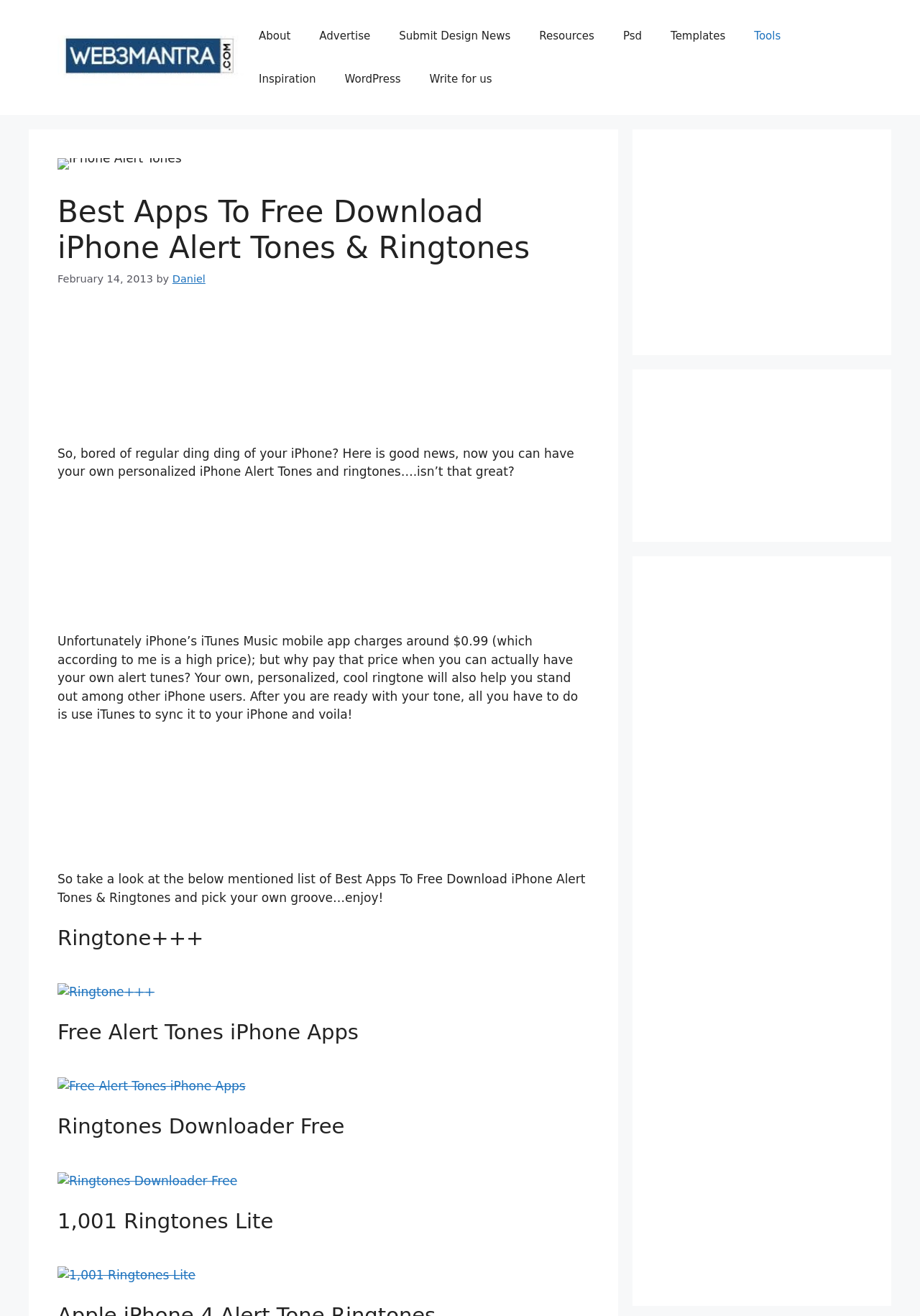Please identify the bounding box coordinates of the area that needs to be clicked to follow this instruction: "Click on the 'Ringtones Downloader Free' link".

[0.062, 0.892, 0.258, 0.903]